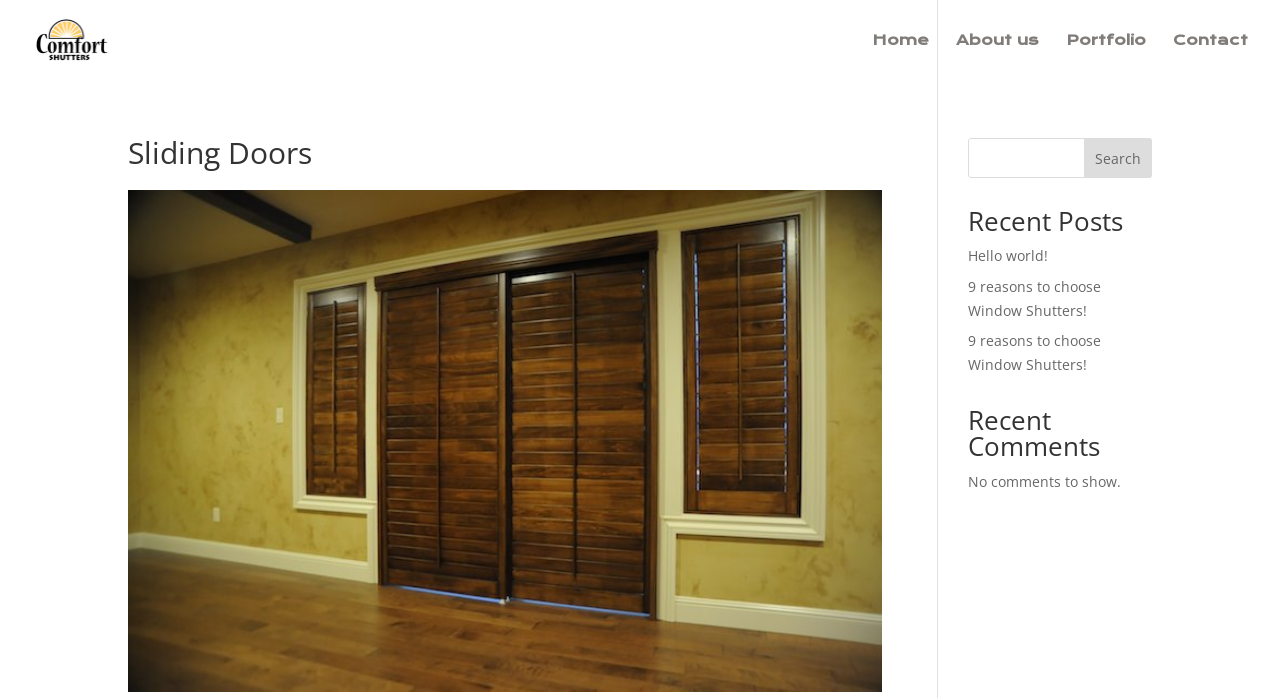Identify the bounding box coordinates for the UI element described as: "A Barry Safe Place, Inc.".

None